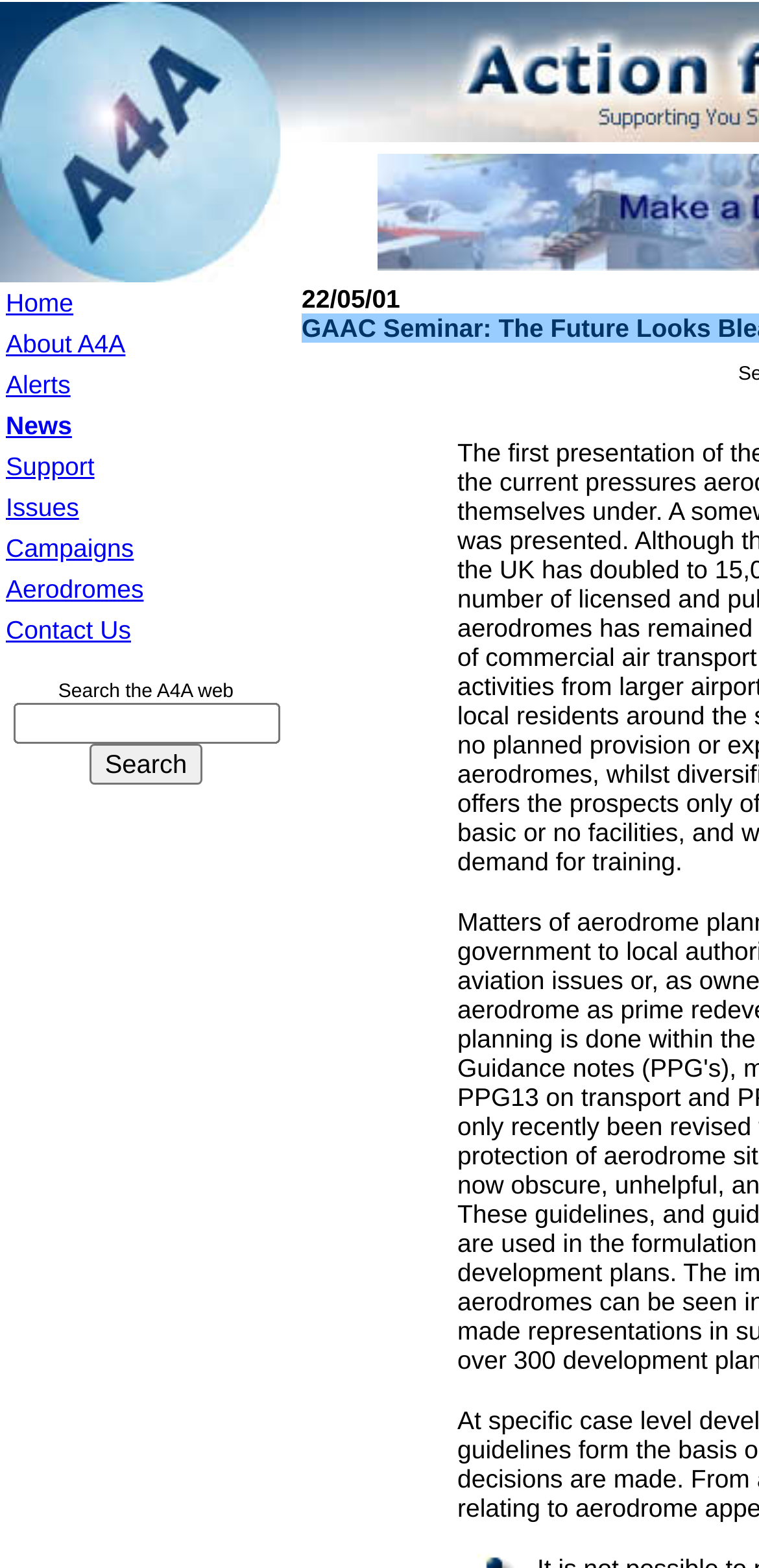Describe all the key features and sections of the webpage thoroughly.

This webpage appears to be a news article page from the GAAC Seminar, with a focus on the topic "The Future Looks Bleak - Unless". 

At the top of the page, there is a horizontal row of small images, likely used for layout purposes. Below this, there is a prominent link to "Action for Airfields - Supporters network helping to support airfields now and for the future", accompanied by an image.

On the left side of the page, there is a vertical navigation menu with seven links: "Home", "About A4A", "Alerts", "News", "Support", "Issues", and "Campaigns". Each link is contained within a table cell, and the menu takes up approximately the top quarter of the page.

In the main content area, there is a search function, consisting of a text box and a "Search" button. The search function is labeled "Search the A4A web". 

Finally, there is a date "22/05/01" displayed on the page, likely indicating the publication date of the news article.